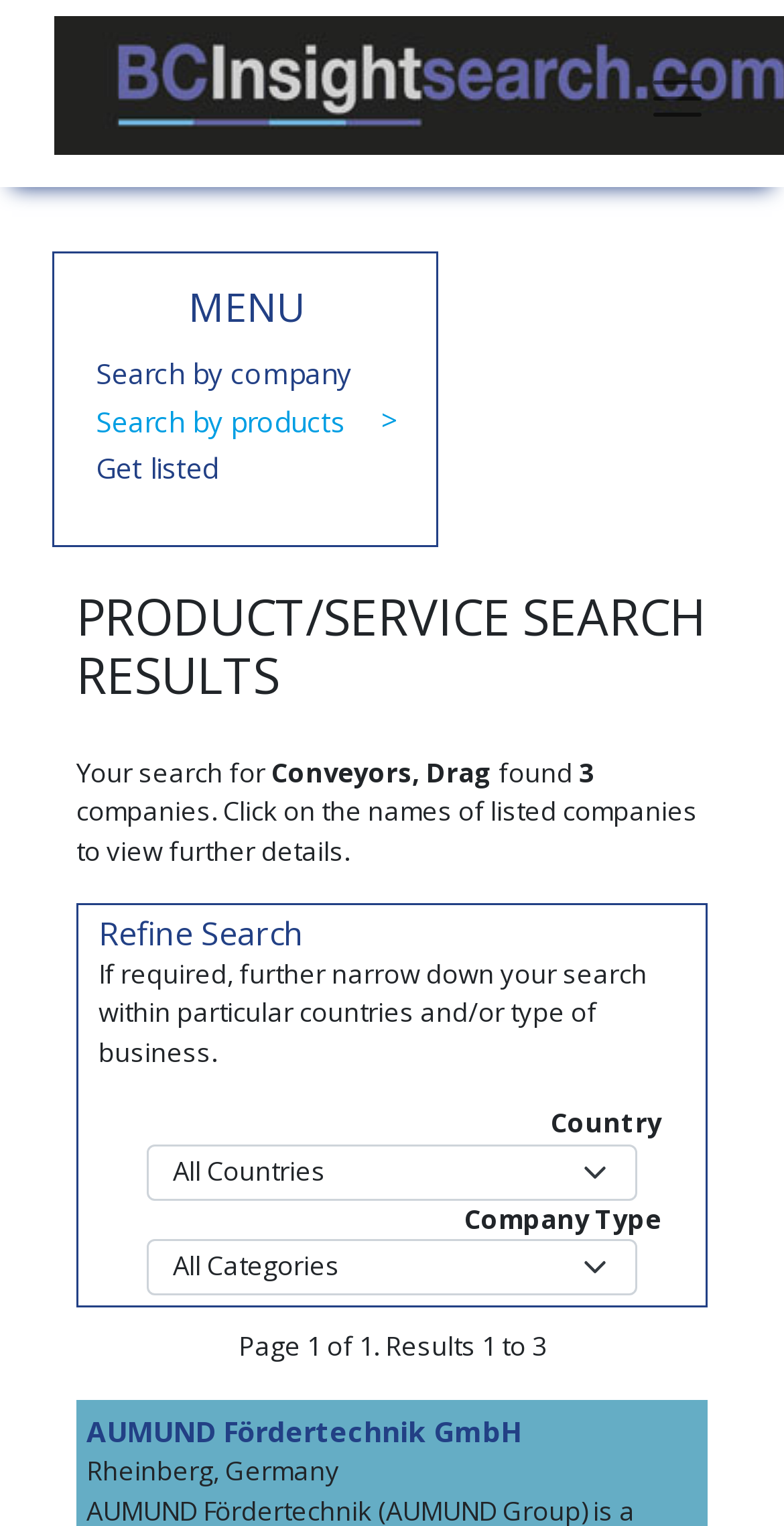Find the bounding box of the UI element described as: "AUMUND Fördertechnik GmbH". The bounding box coordinates should be given as four float values between 0 and 1, i.e., [left, top, right, bottom].

[0.11, 0.925, 0.664, 0.95]